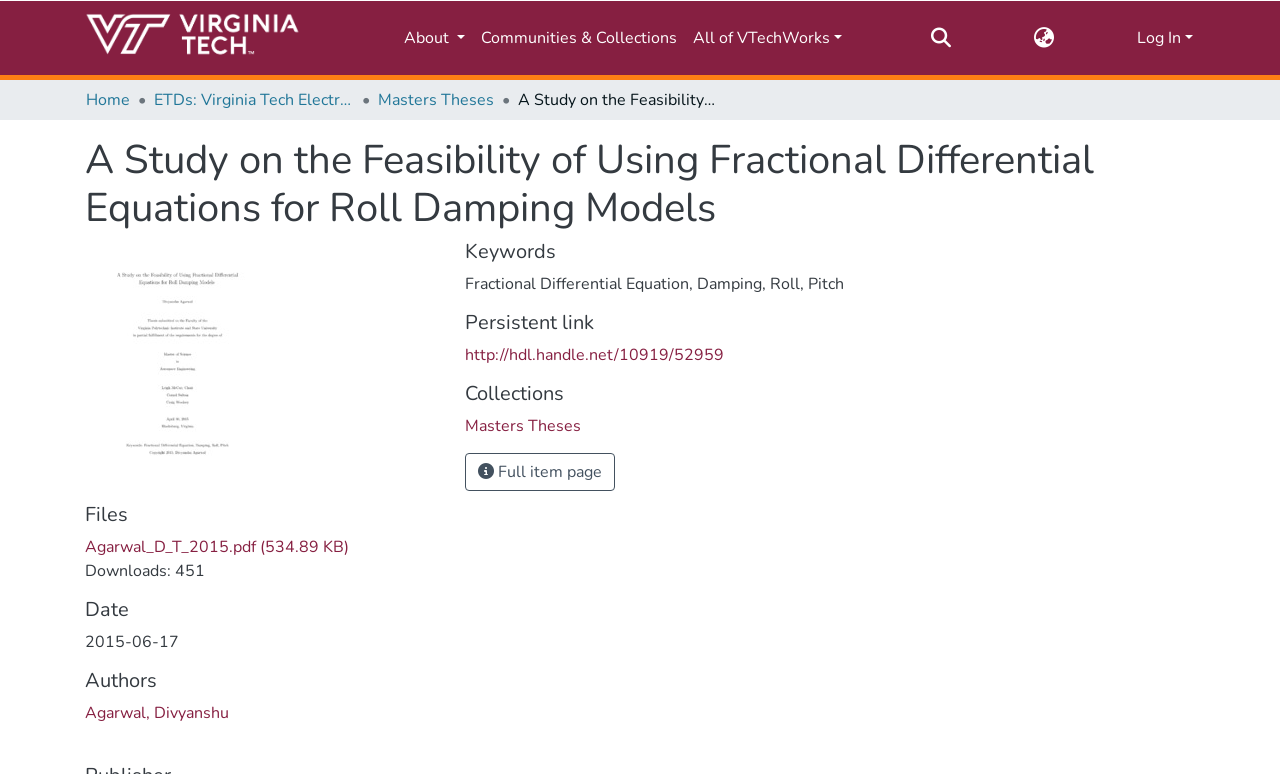What is the name of the study?
Provide a detailed and extensive answer to the question.

I found the answer by looking at the title of the webpage, which is 'A Study on the Feasibility of Using Fractional Differential Equations for Roll Damping Models'. This title is displayed prominently at the top of the page and is also repeated in the breadcrumb navigation.